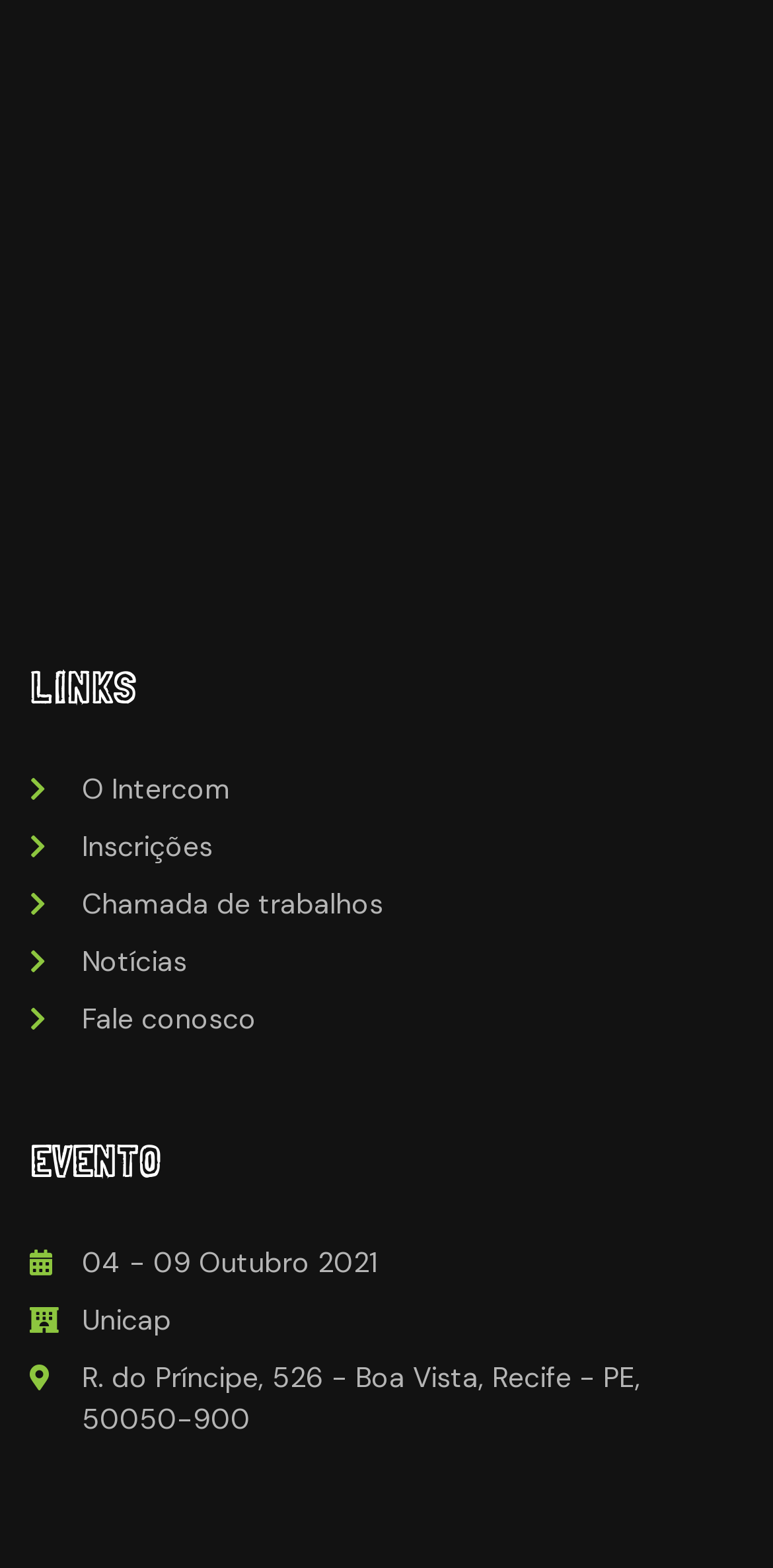What is the location of the event?
Utilize the information in the image to give a detailed answer to the question.

The webpage provides the address of the event location, which is 'R. do Príncipe, 526 - Boa Vista, Recife - PE, 50050-900'.